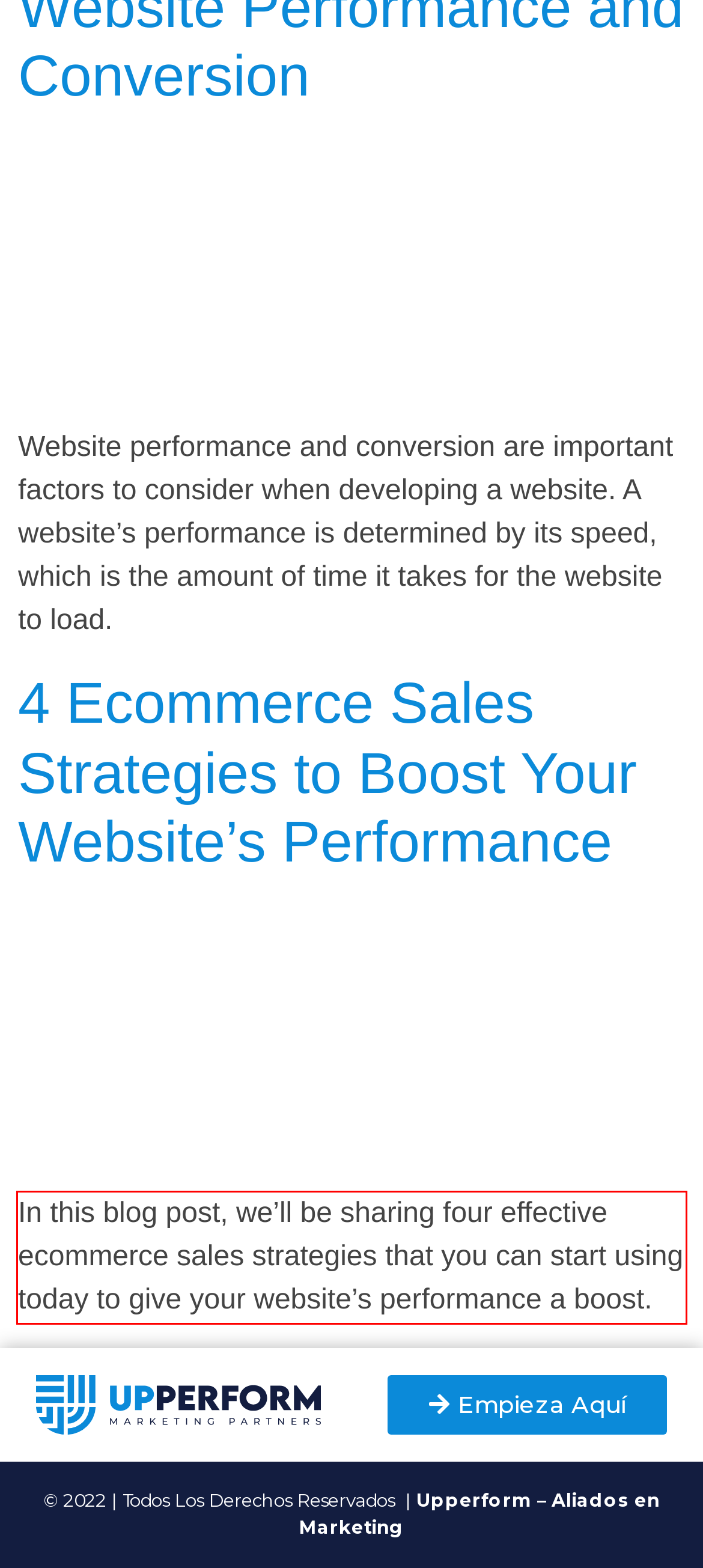The screenshot you have been given contains a UI element surrounded by a red rectangle. Use OCR to read and extract the text inside this red rectangle.

In this blog post, we’ll be sharing four effective ecommerce sales strategies that you can start using today to give your website’s performance a boost.